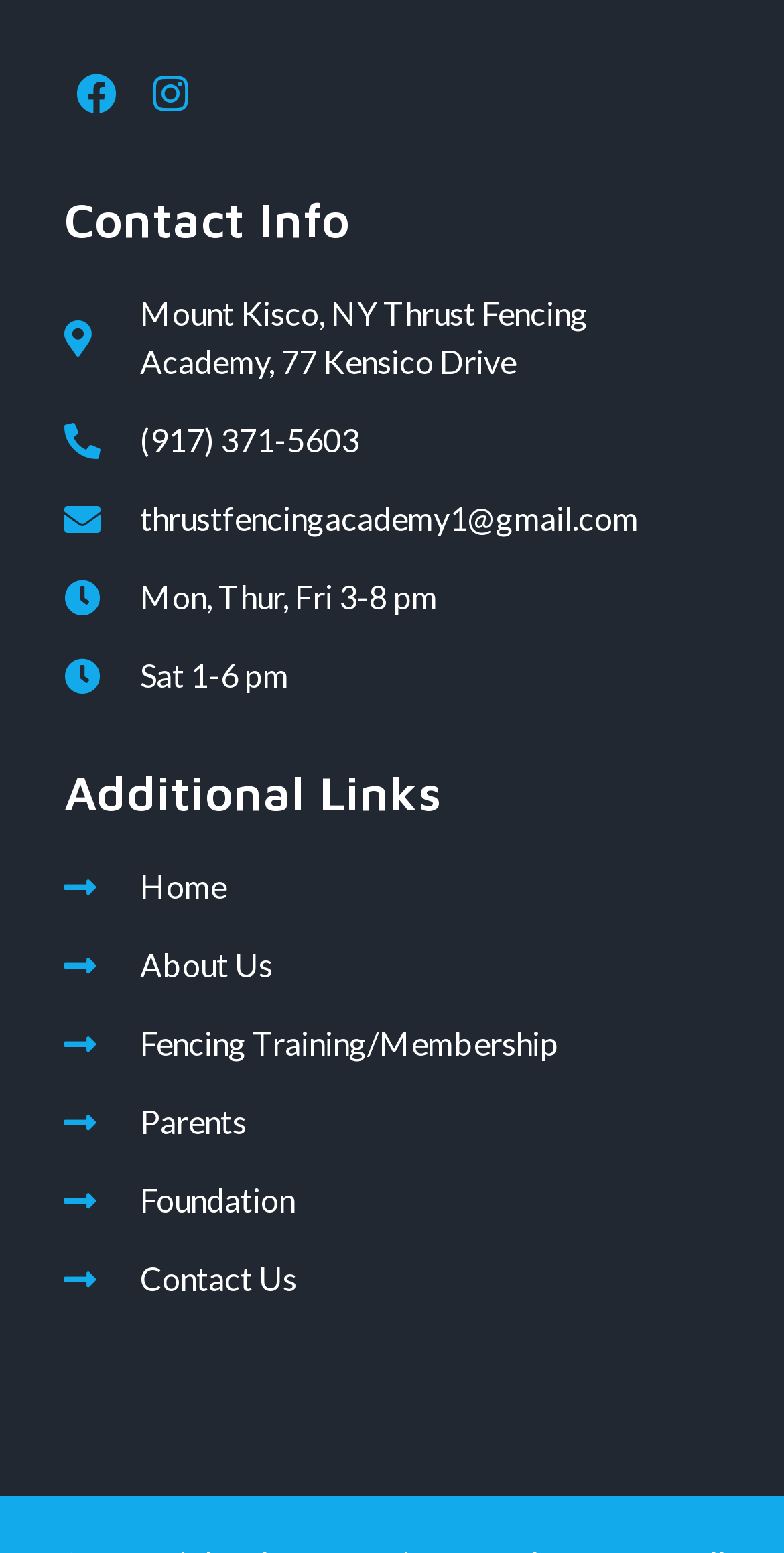What are the hours of operation on Saturday?
Observe the image and answer the question with a one-word or short phrase response.

1-6 pm